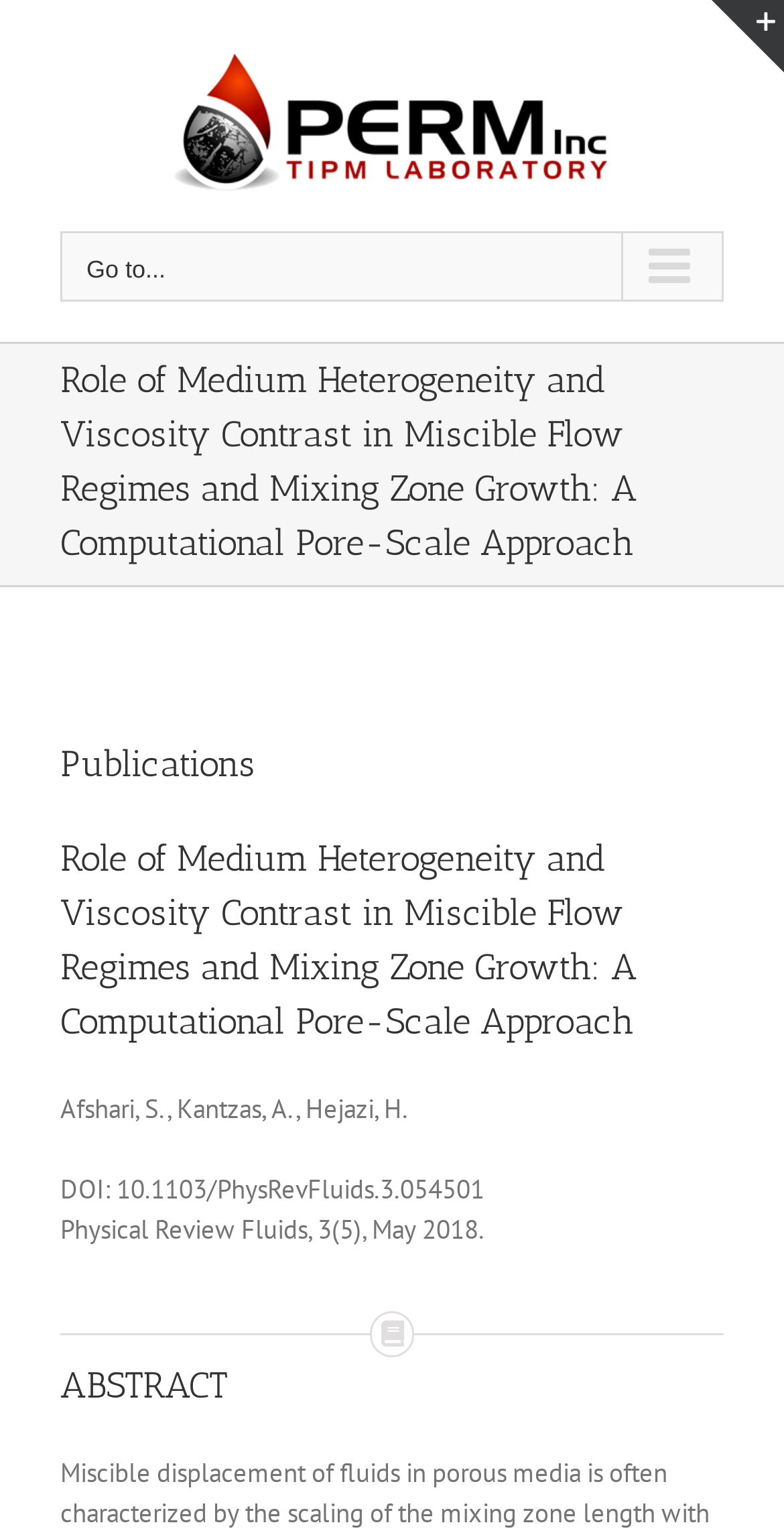Answer the question below using just one word or a short phrase: 
What is the journal name of the publication?

Physical Review Fluids